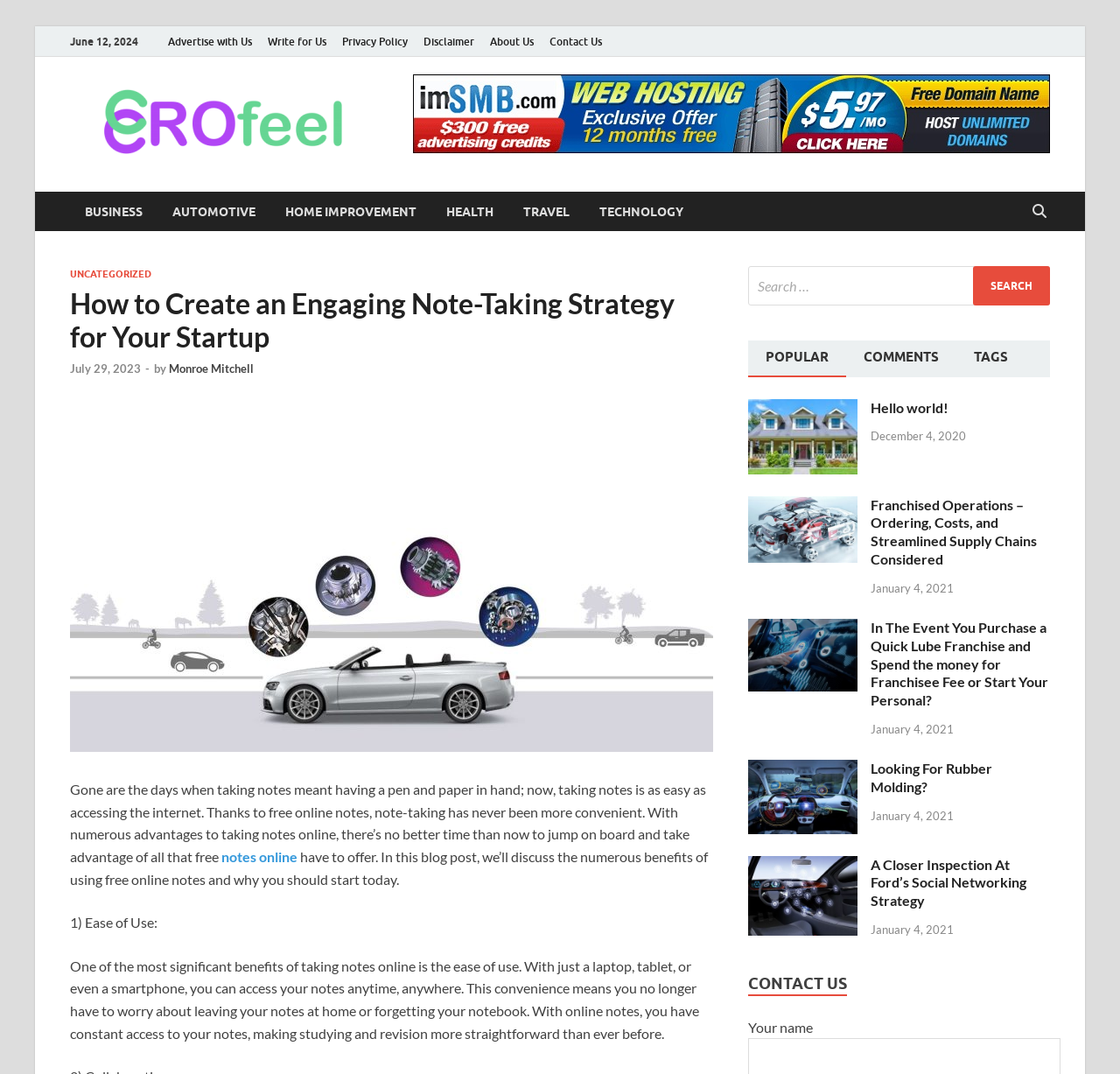Please find the bounding box coordinates of the section that needs to be clicked to achieve this instruction: "Search for something".

[0.668, 0.248, 0.938, 0.284]